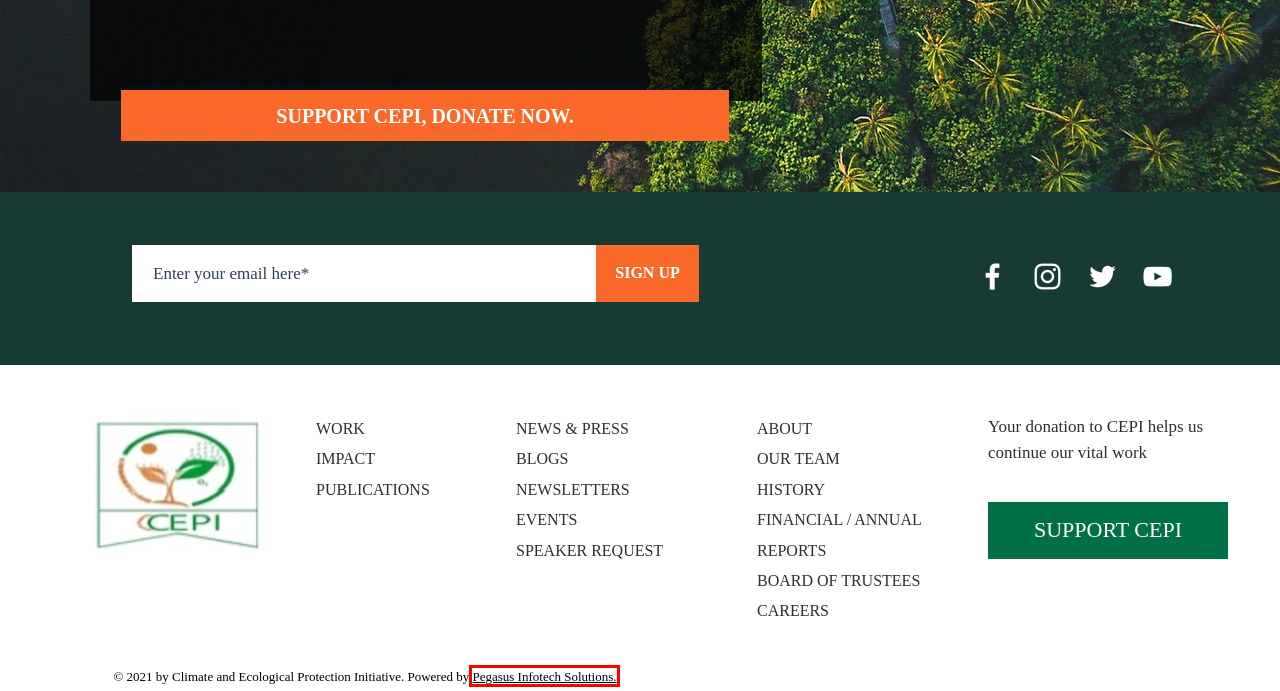Provided is a screenshot of a webpage with a red bounding box around an element. Select the most accurate webpage description for the page that appears after clicking the highlighted element. Here are the candidates:
A. ABOUT CEPI | CCAEPI
B. Insights - RMI
C. JOIN US | CCAEPI
D. Our Impact - RMI
E. HOME | CCAEPI
F. OUR WORK | CCAEPI
G. Pegasus Infotech Solutions | Top web development company | Saharanpur, Uttar Pradesh, India
H. Our Work - RMI

G